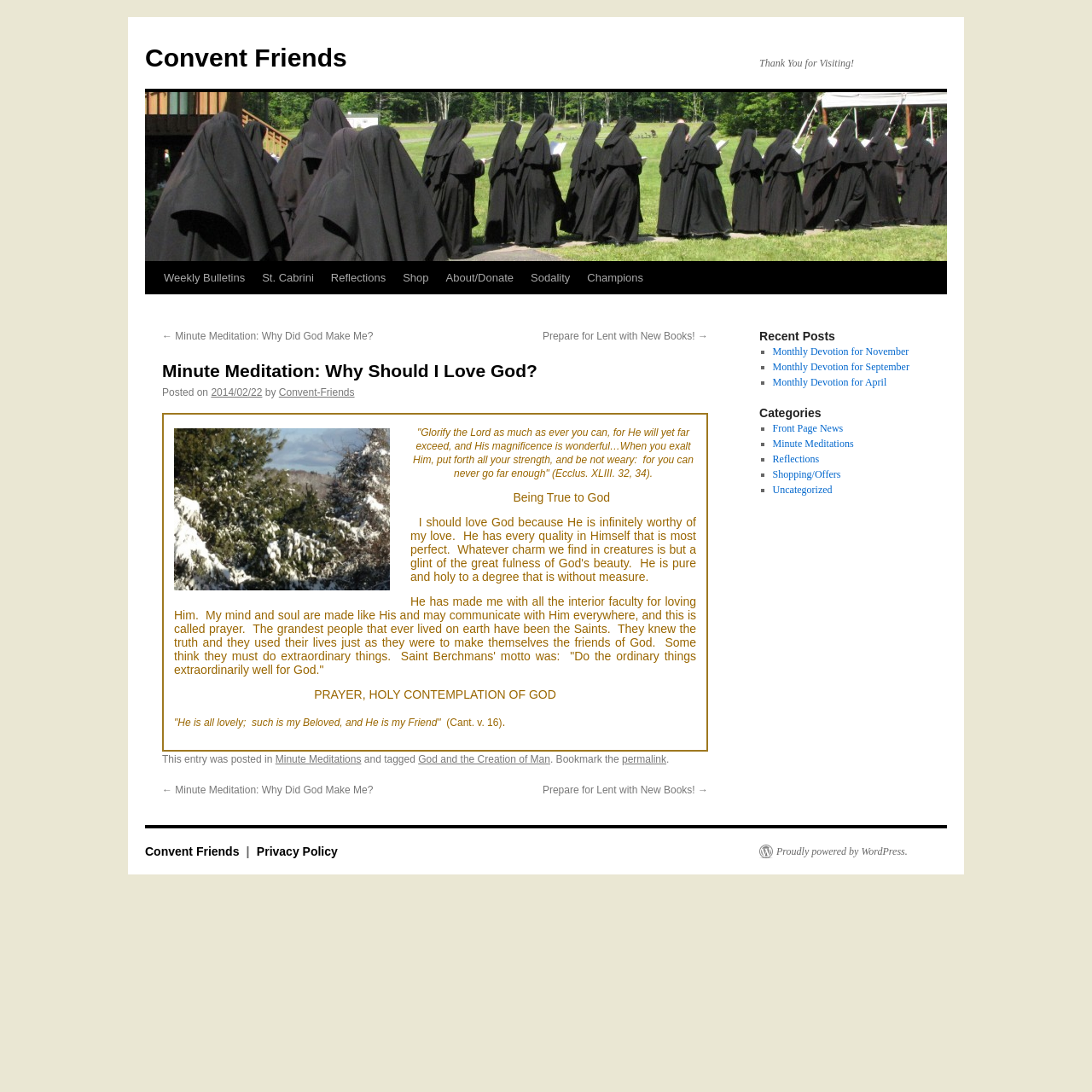Identify the bounding box coordinates of the element to click to follow this instruction: 'Visit About us'. Ensure the coordinates are four float values between 0 and 1, provided as [left, top, right, bottom].

None